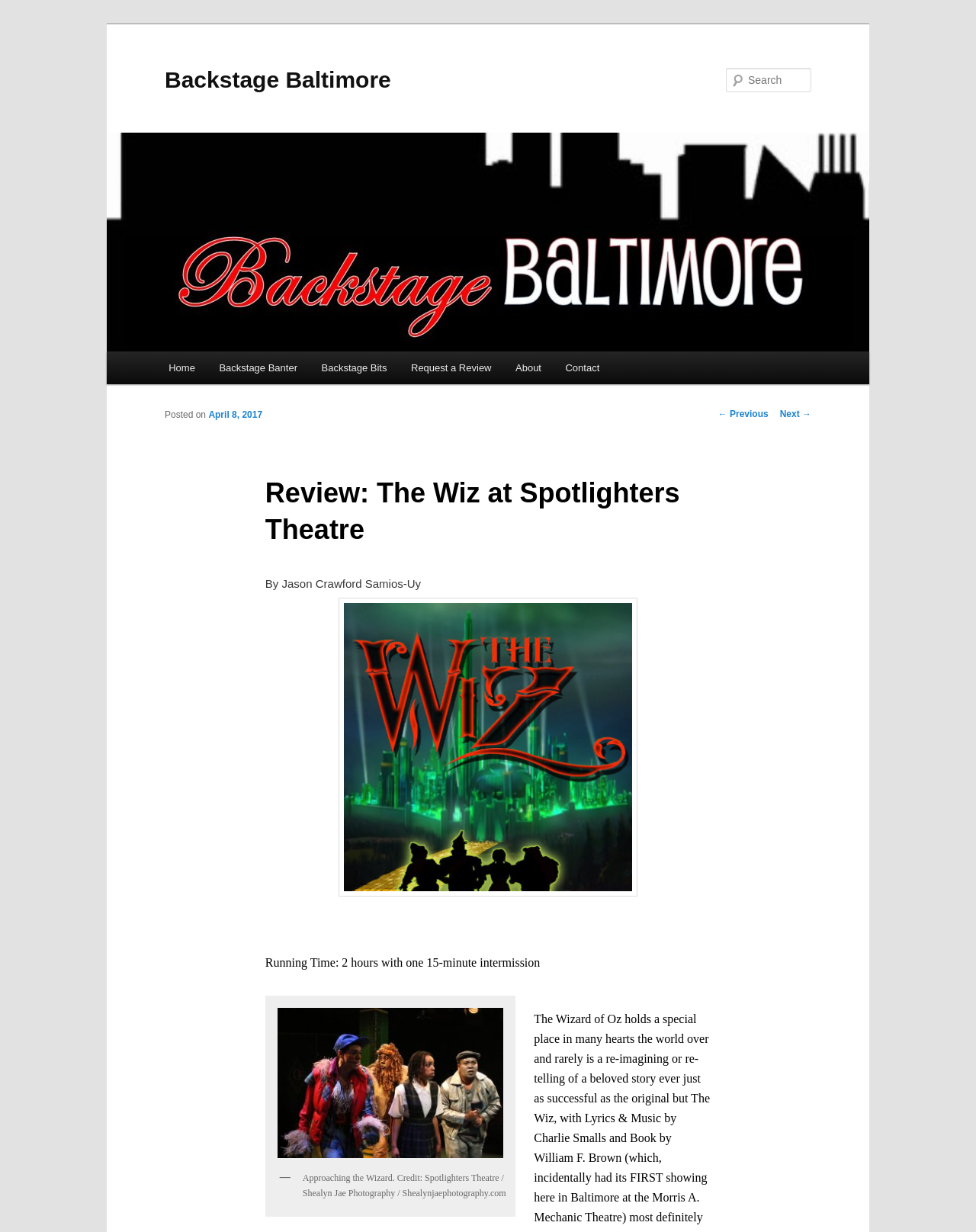Respond to the question below with a single word or phrase: What is the date of the review?

April 8, 2017